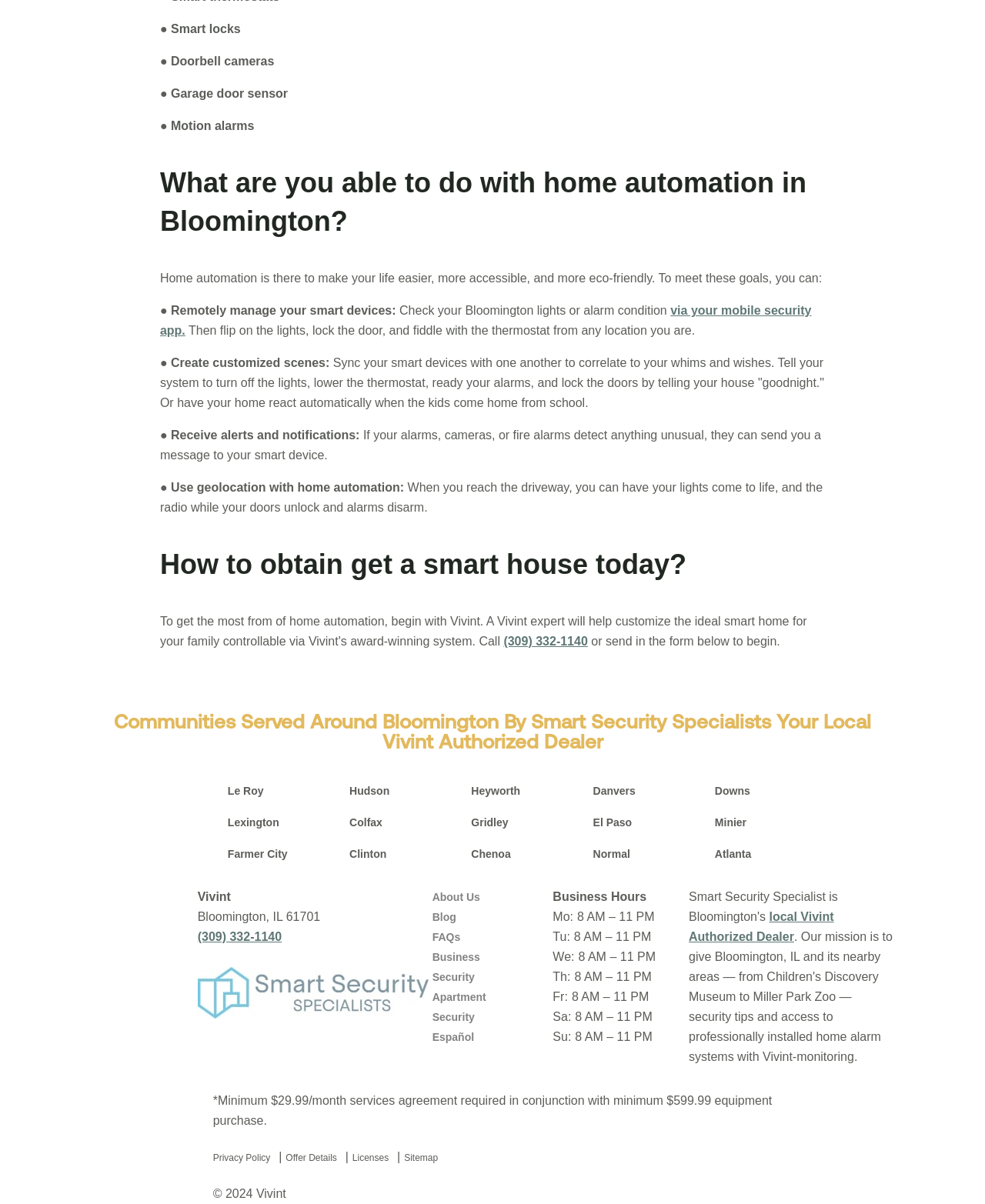Please specify the bounding box coordinates in the format (top-left x, top-left y, bottom-right x, bottom-right y), with values ranging from 0 to 1. Identify the bounding box for the UI component described as follows: Offer Details

[0.29, 0.957, 0.342, 0.966]